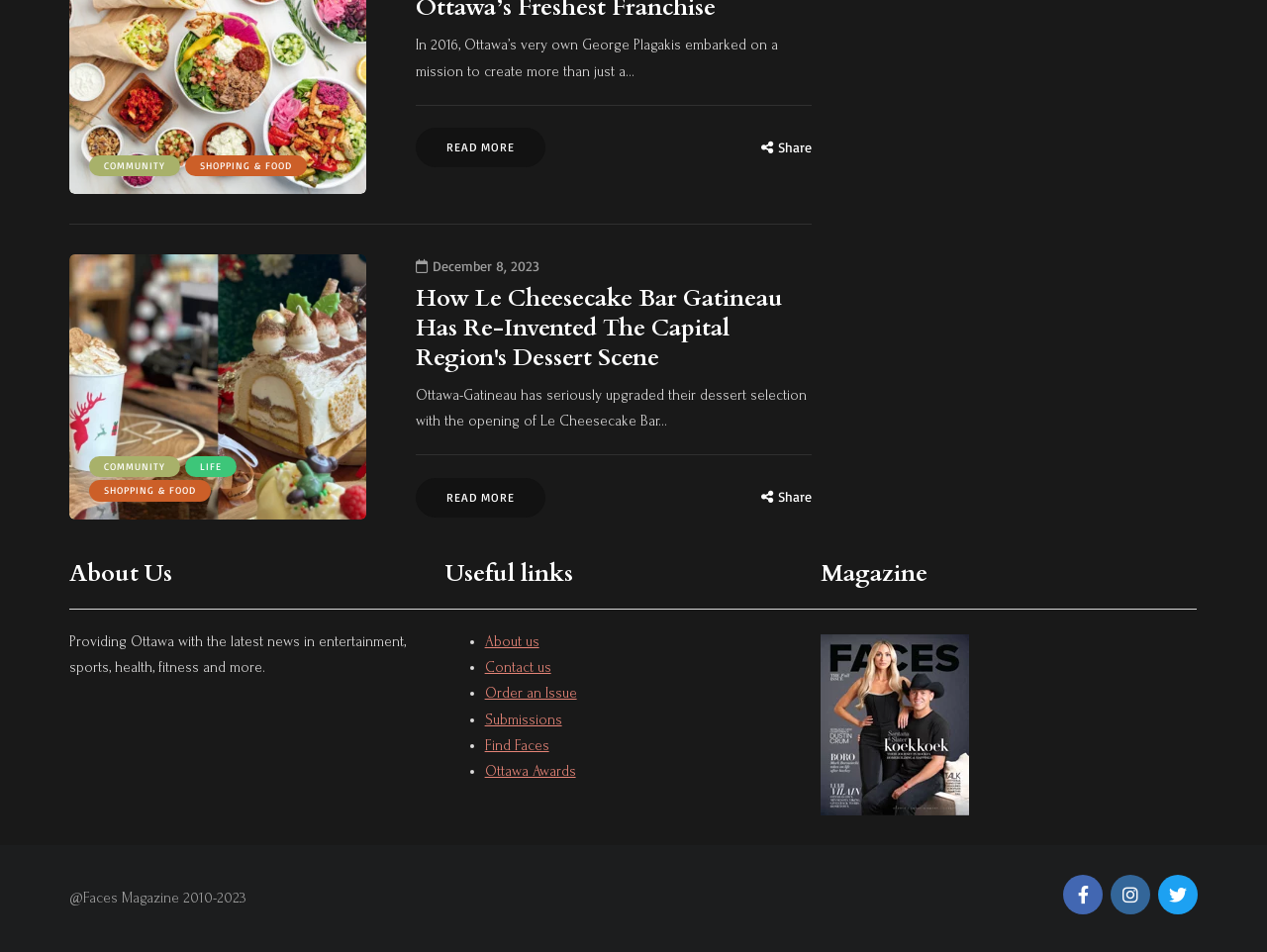What is the name of the magazine?
Answer briefly with a single word or phrase based on the image.

Faces Magazine